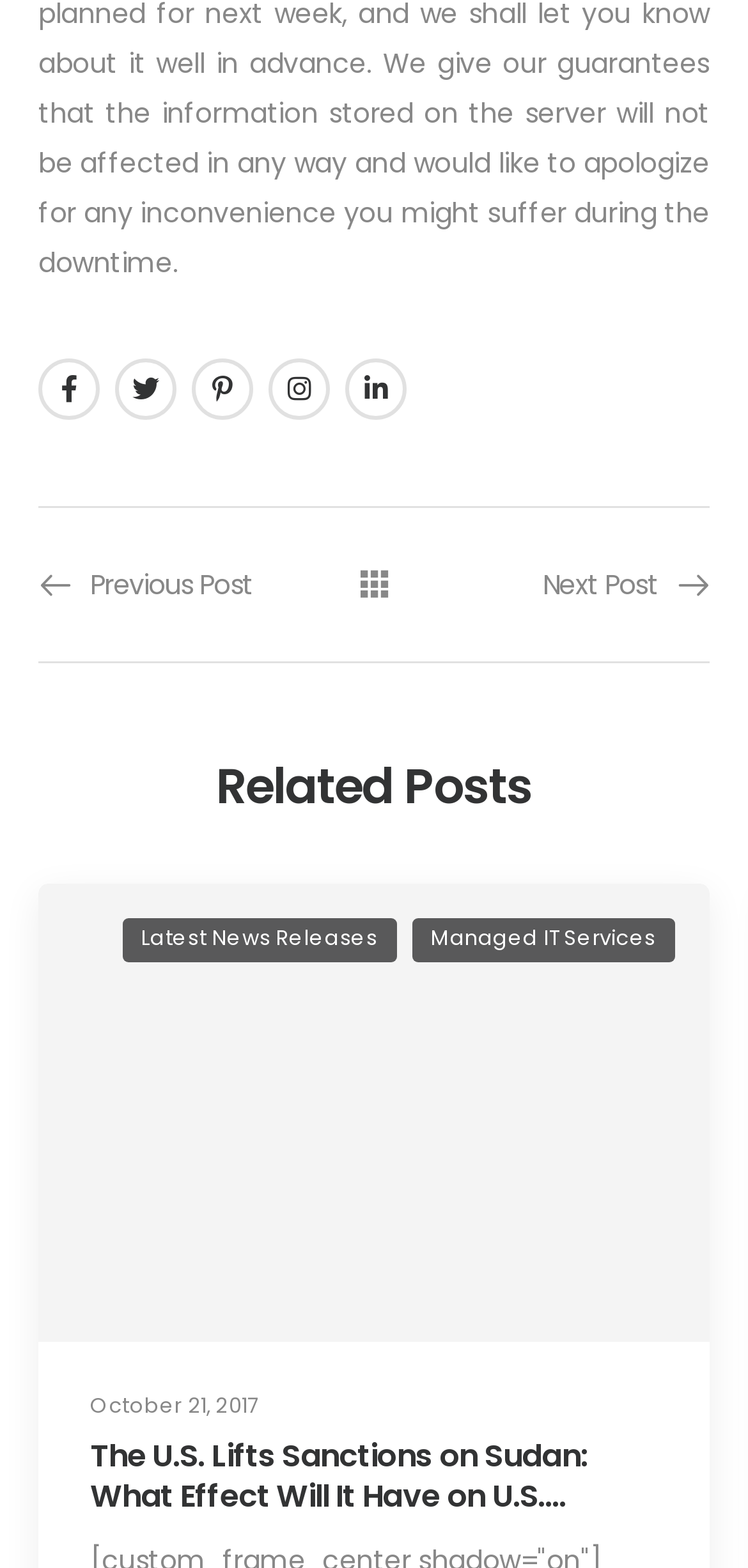Show the bounding box coordinates of the region that should be clicked to follow the instruction: "Go to the latest news releases page."

[0.163, 0.586, 0.53, 0.613]